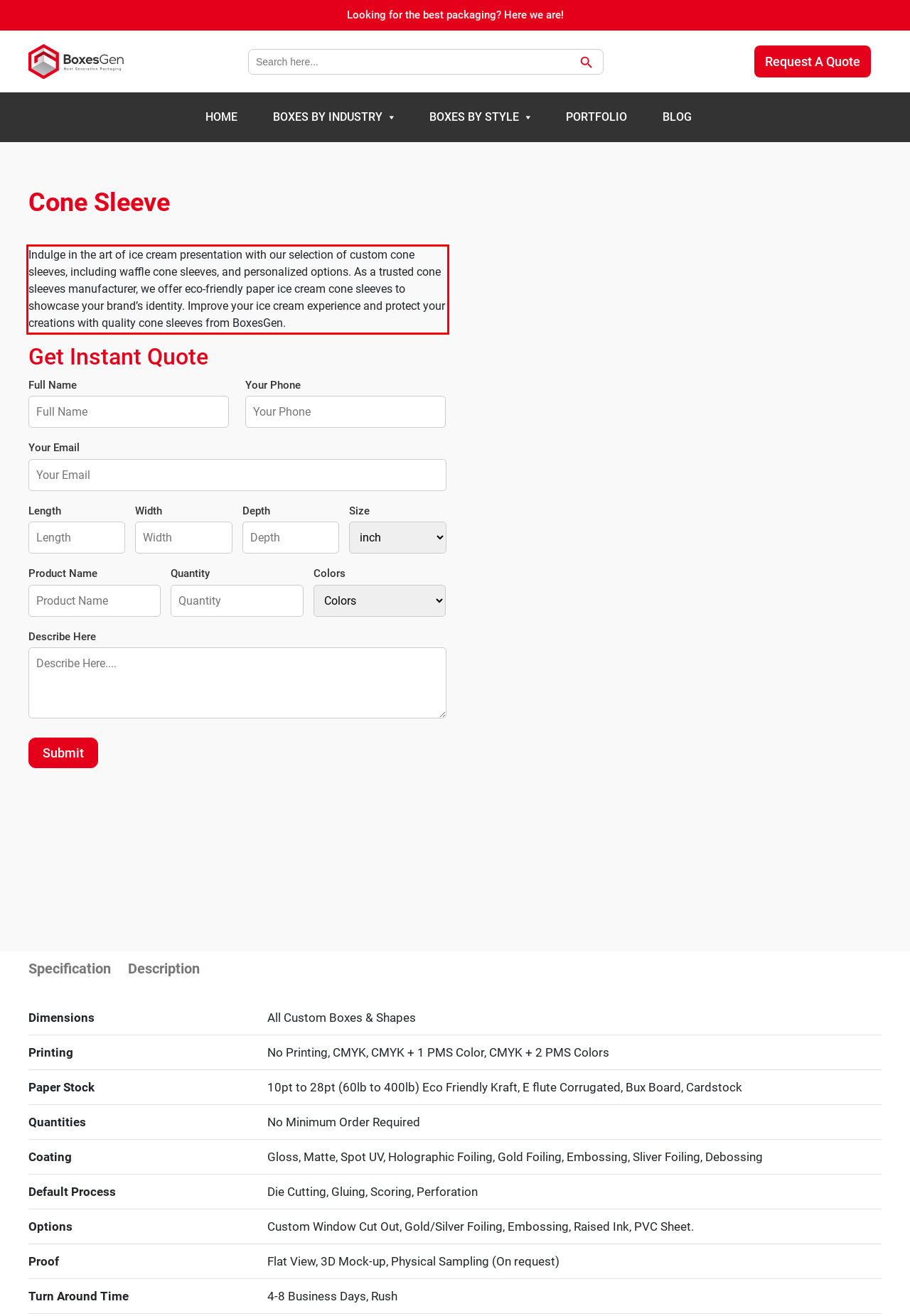Look at the screenshot of the webpage, locate the red rectangle bounding box, and generate the text content that it contains.

Indulge in the art of ice cream presentation with our selection of custom cone sleeves, including waffle cone sleeves, and personalized options. As a trusted cone sleeves manufacturer, we offer eco-friendly paper ice cream cone sleeves to showcase your brand’s identity. Improve your ice cream experience and protect your creations with quality cone sleeves from BoxesGen.